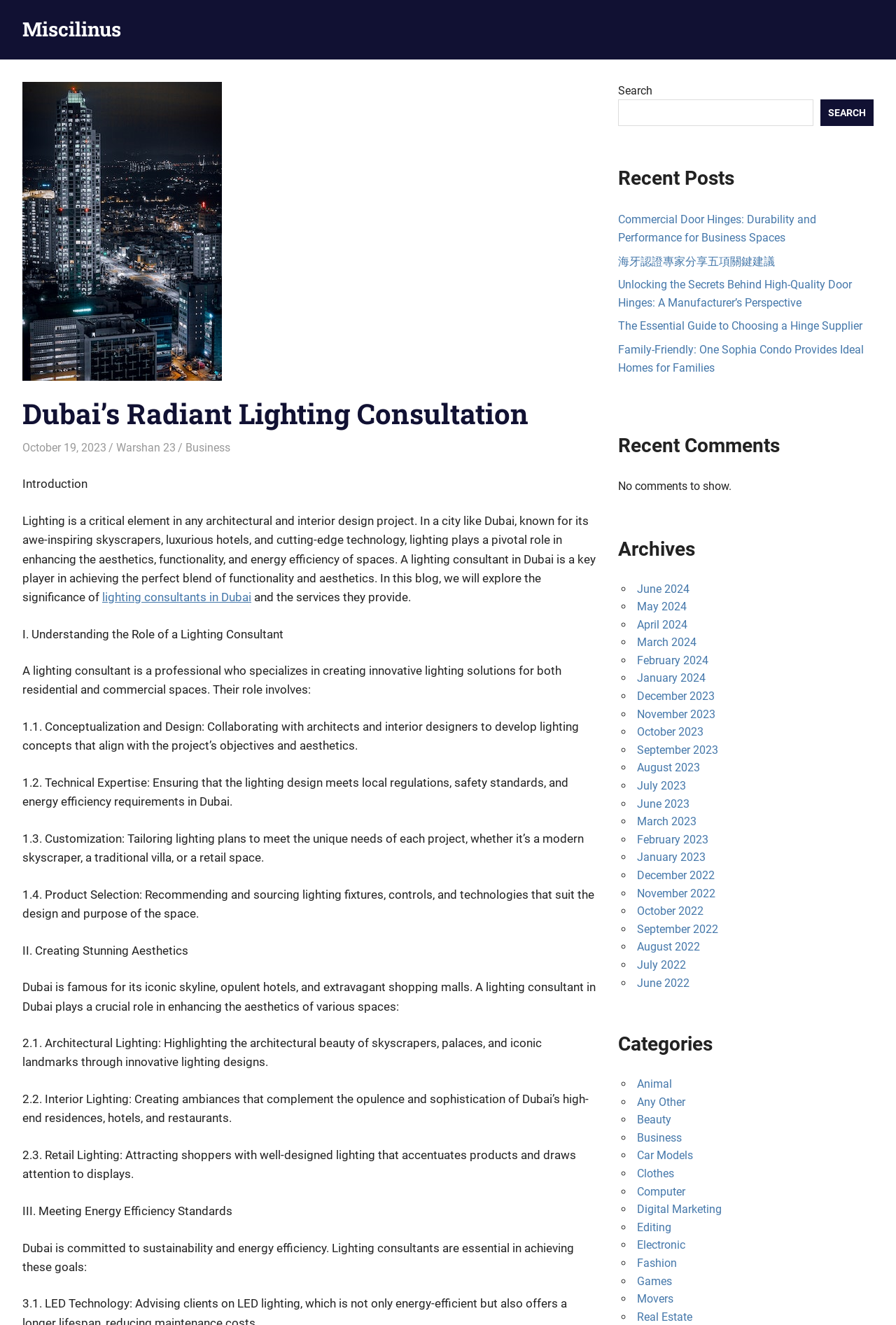Write an exhaustive caption that covers the webpage's main aspects.

This webpage is about a lighting consultation company in Dubai, with a focus on expert lighting design. At the top, there is a navigation bar with a link to the company's website, "Miscilinus", and a search bar. Below the navigation bar, there is a header section with the company's name, "Dubai's Radiant Lighting Consultation", and a subheading that mentions the company's expertise in lighting design.

The main content of the webpage is a blog post that discusses the role of a lighting consultant in Dubai. The post is divided into three sections: "Understanding the Role of a Lighting Consultant", "Creating Stunning Aesthetics", and "Meeting Energy Efficiency Standards". Each section provides detailed information about the services offered by a lighting consultant, including conceptualization and design, technical expertise, customization, and product selection.

To the right of the main content, there are several sections that provide additional information about the company and its services. These sections include "Recent Posts", "Recent Comments", and "Archives", which list links to other blog posts and articles related to lighting design and consultation.

Overall, the webpage is well-organized and easy to navigate, with a clear focus on providing information about the company's services and expertise in lighting design.